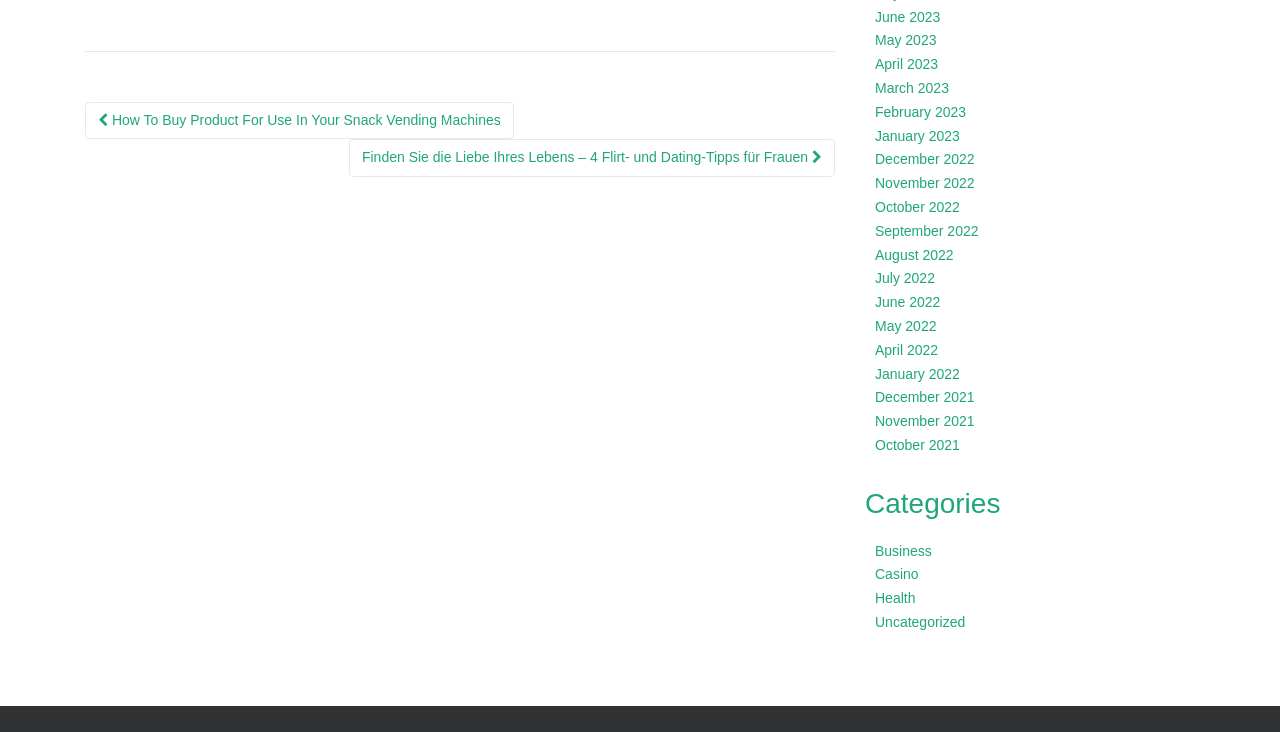Determine the bounding box coordinates for the HTML element described here: "parent_node: Website aria-label="Website" name="url" placeholder="https://www.example.com"".

None